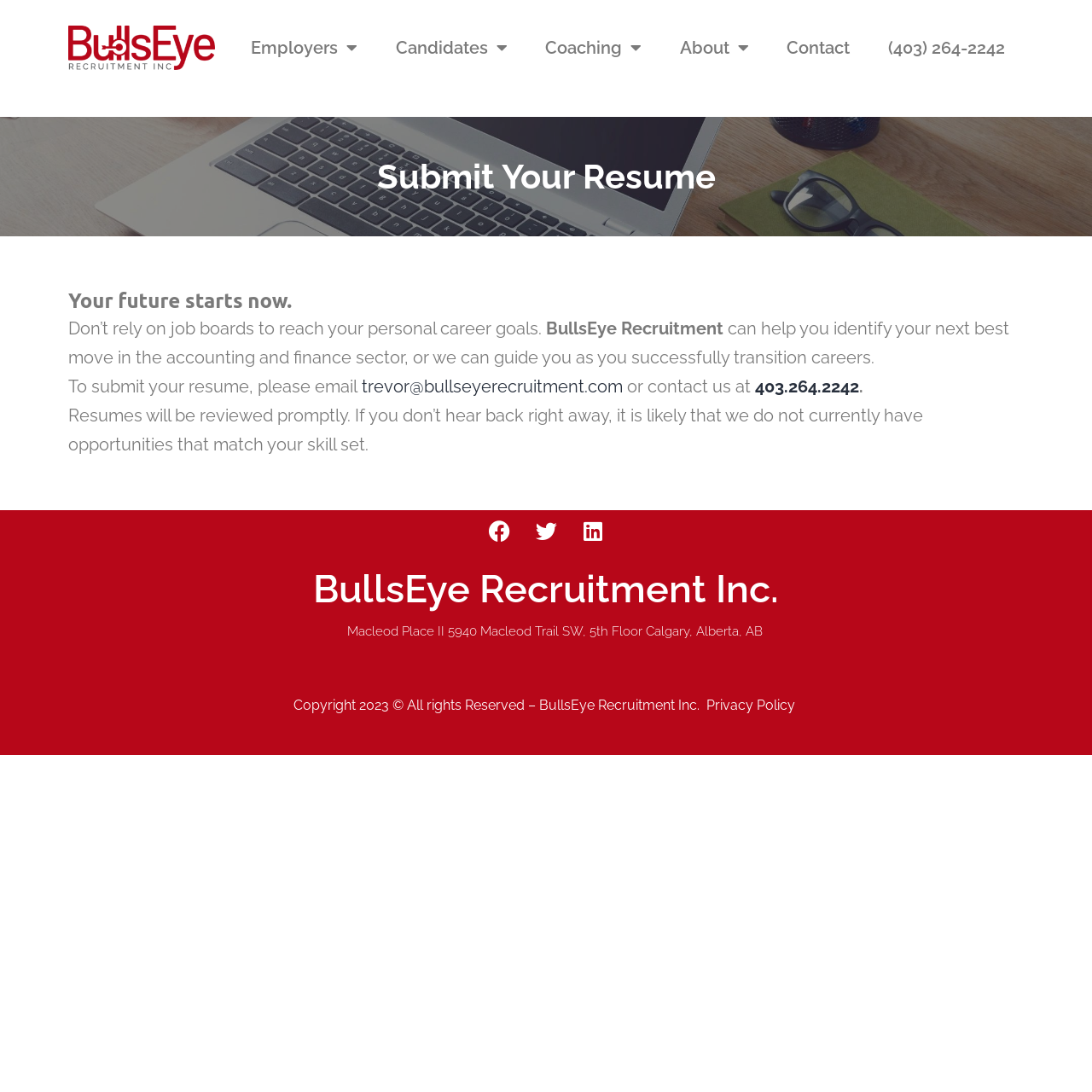Locate the bounding box of the UI element with the following description: "Privacy Policy".

[0.647, 0.639, 0.731, 0.653]